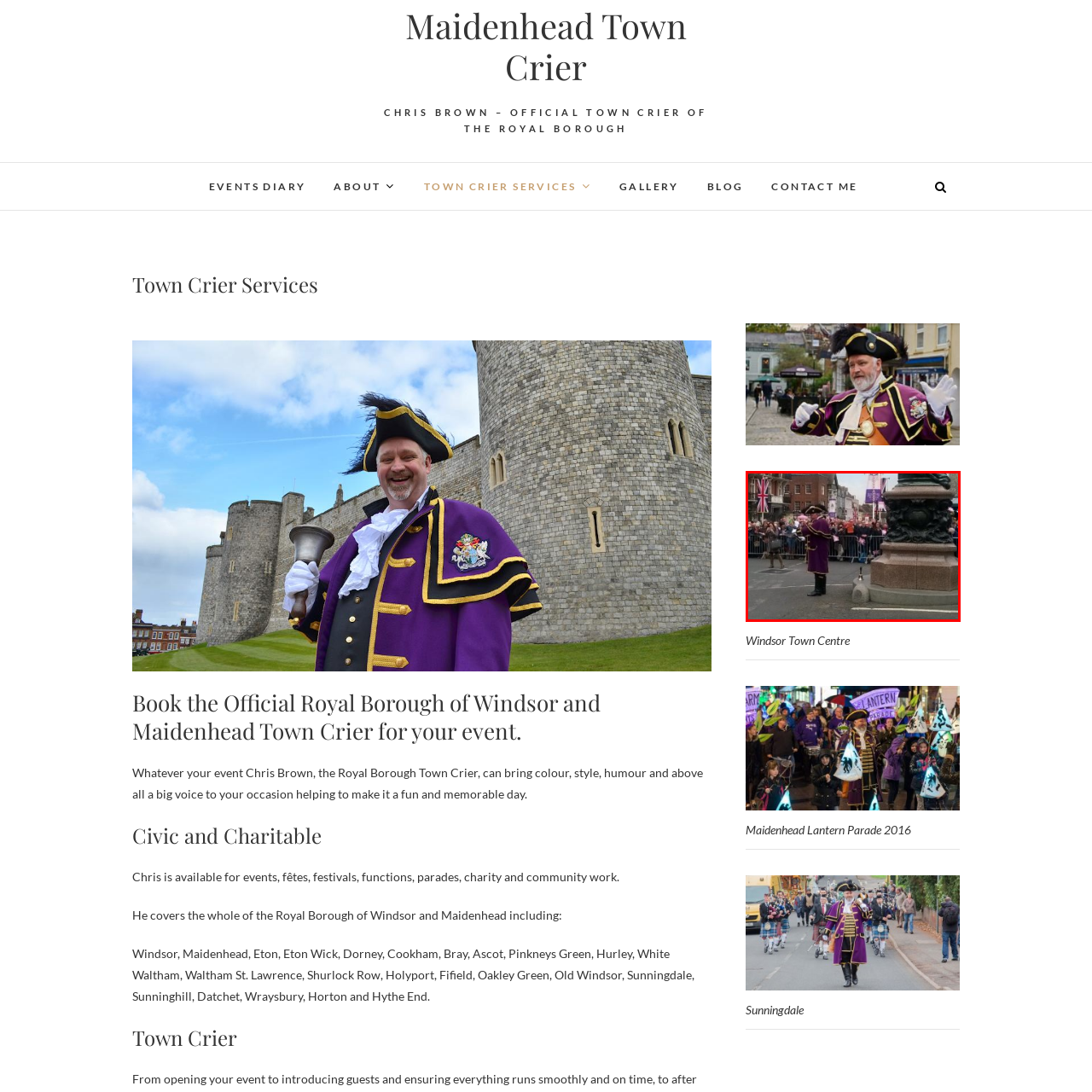Examine the image within the red border and provide a concise answer: What are the people in the crowd holding?

flags